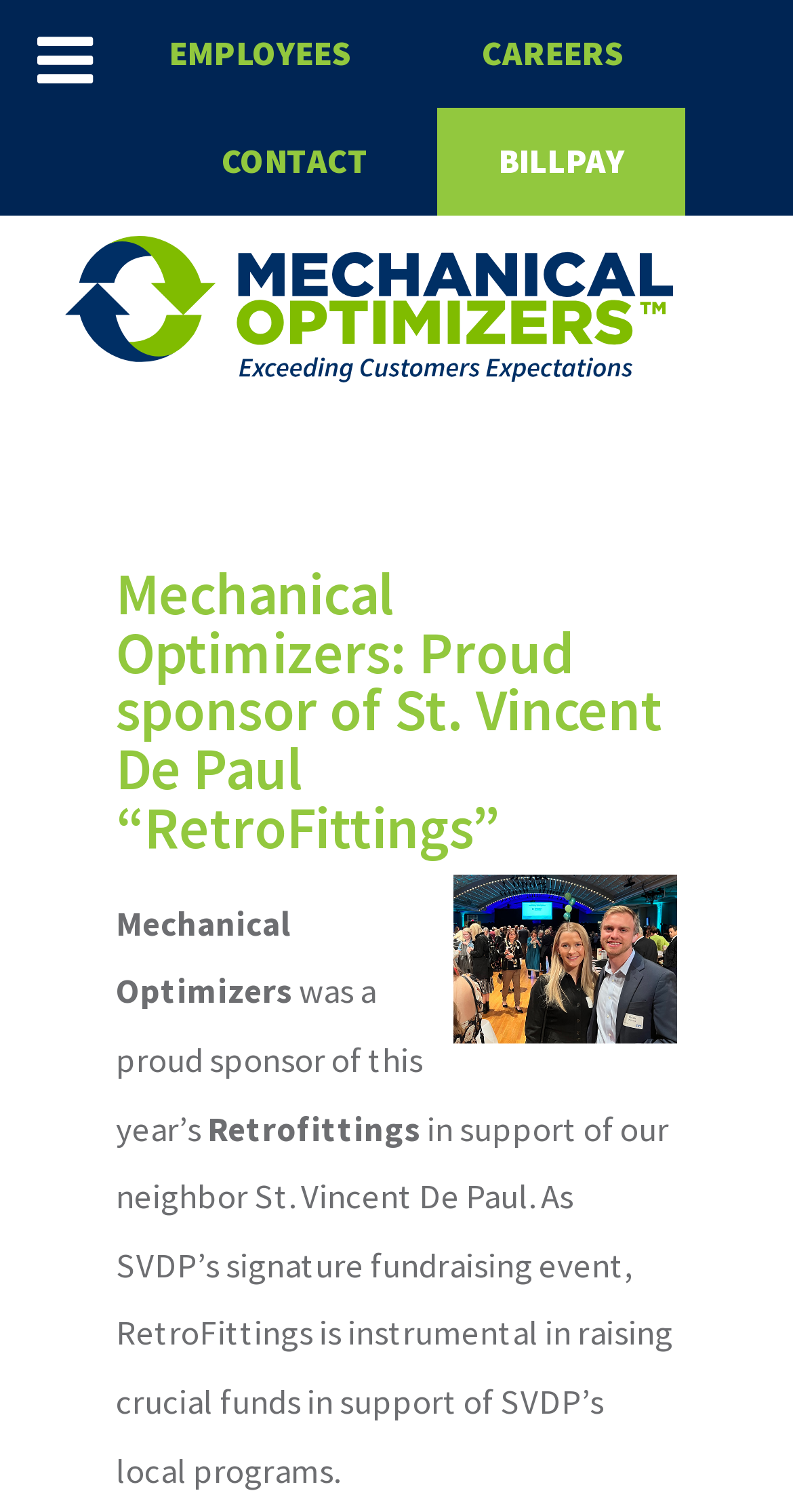Use a single word or phrase to respond to the question:
How many navigation links are present?

5